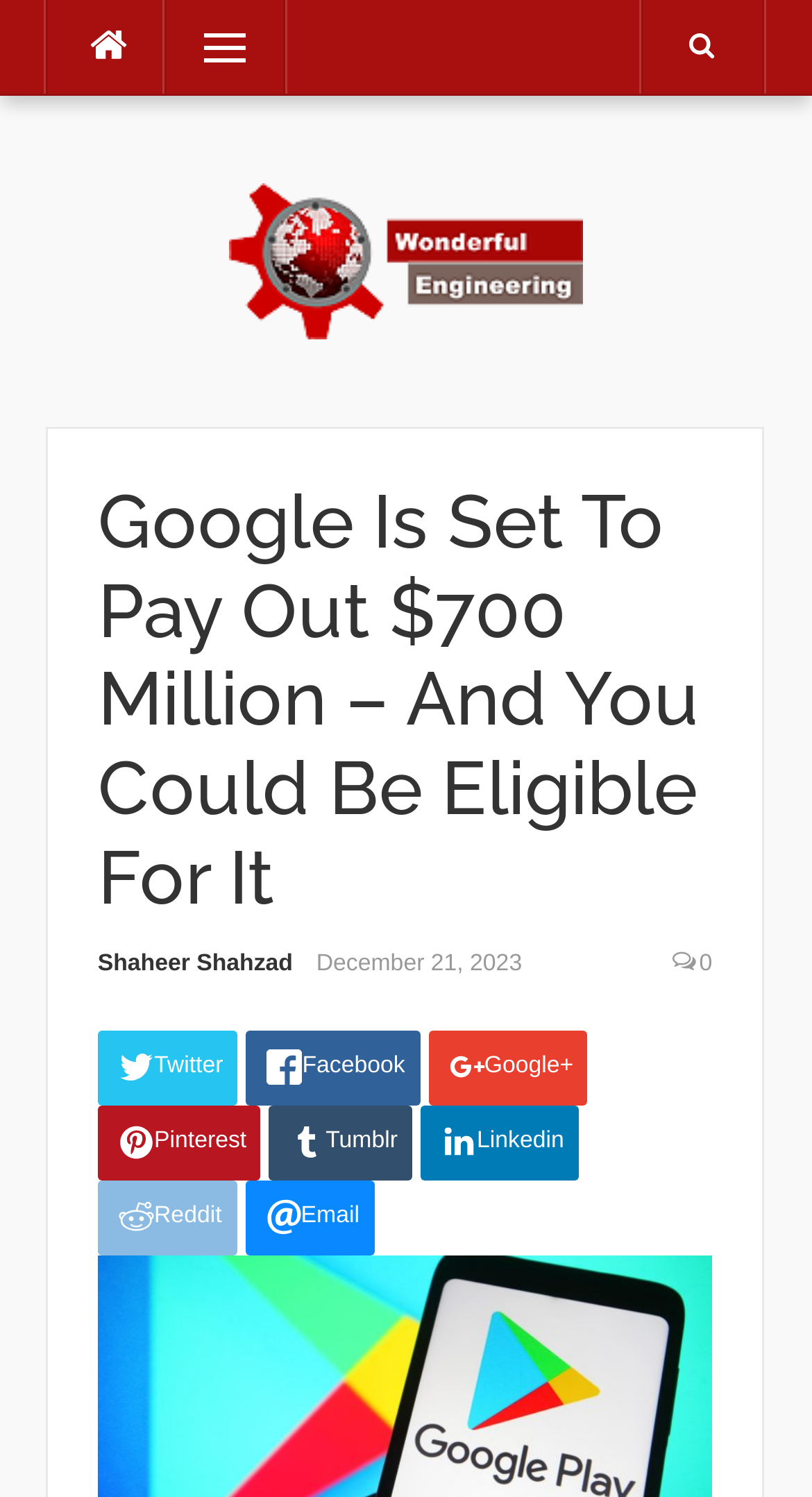Based on the element description: "Facebook", identify the bounding box coordinates for this UI element. The coordinates must be four float numbers between 0 and 1, listed as [left, top, right, bottom].

[0.303, 0.688, 0.517, 0.739]